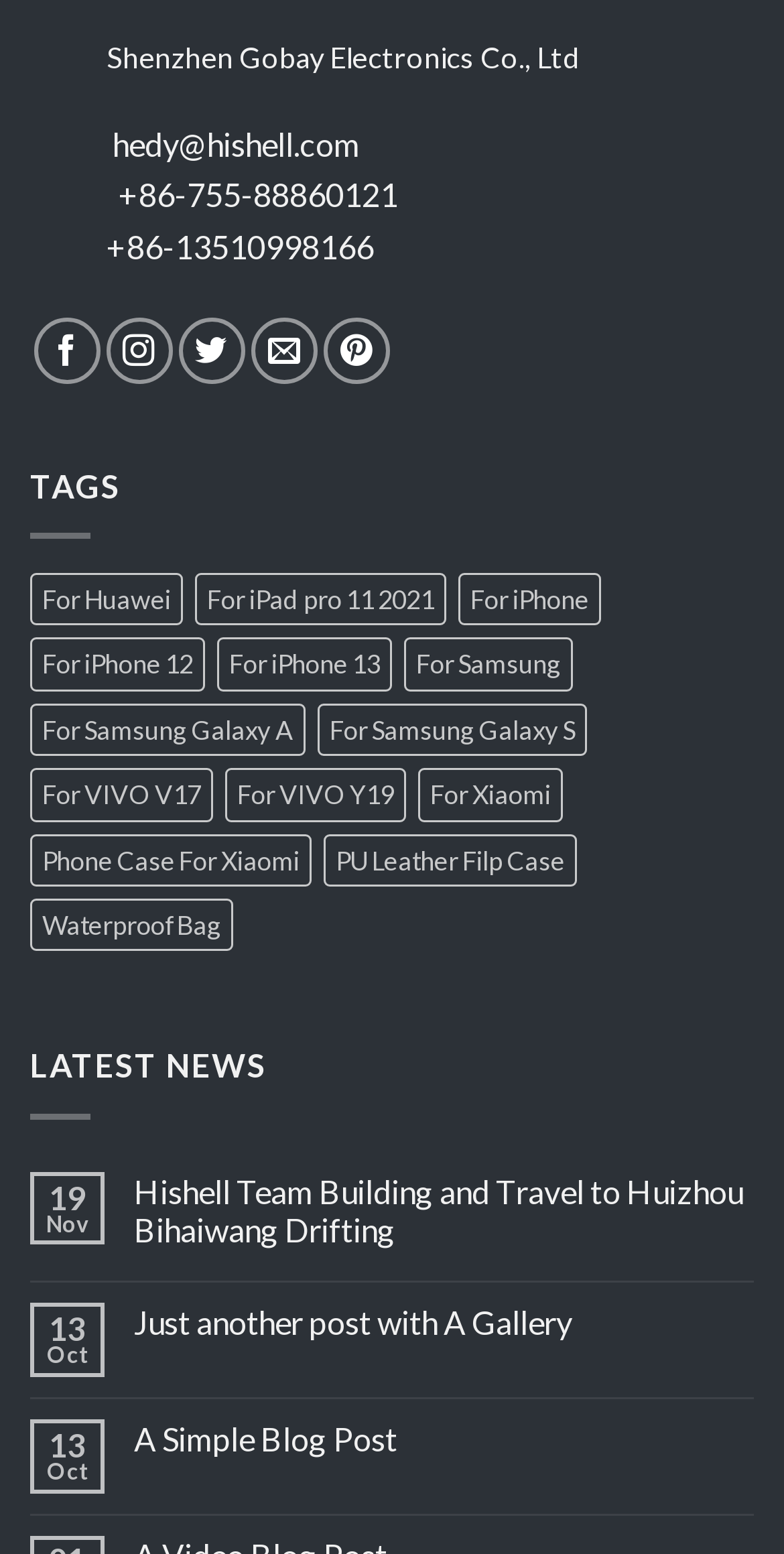Identify the bounding box coordinates of the section that should be clicked to achieve the task described: "View products for Samsung Galaxy A".

[0.038, 0.452, 0.39, 0.487]